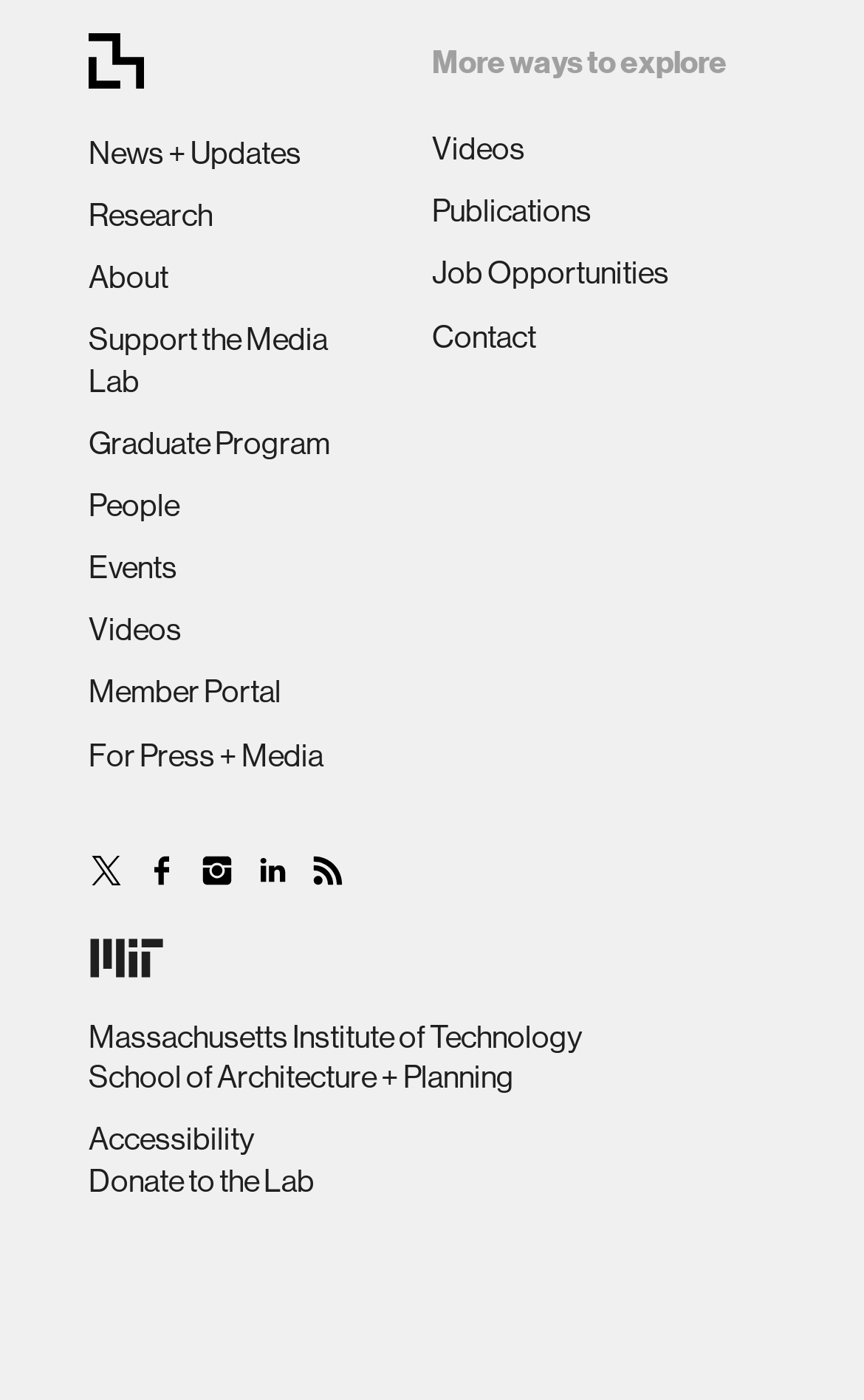Provide a short, one-word or phrase answer to the question below:
What is the second link in the 'More ways to explore' section?

Publications